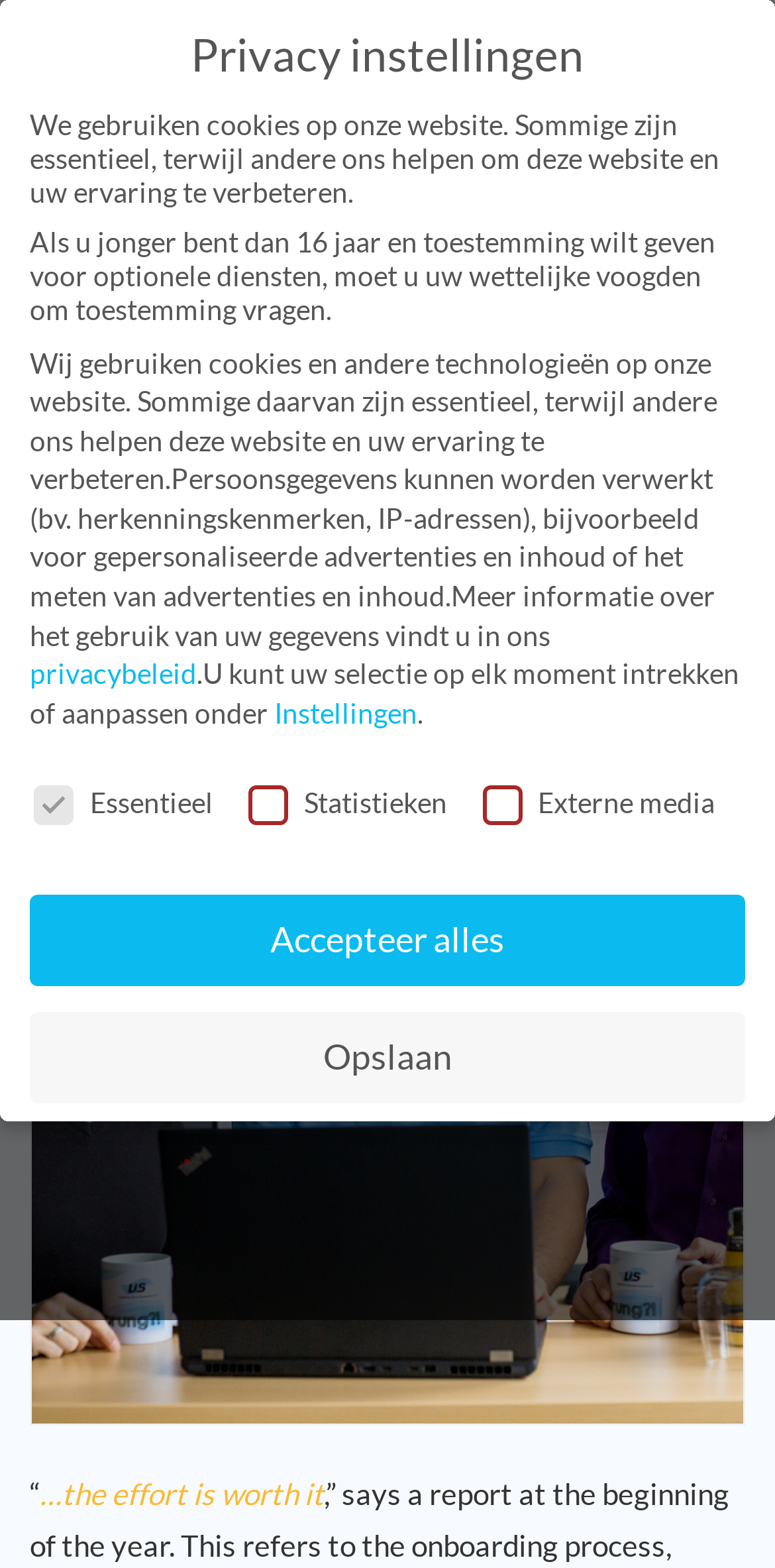Could you please study the image and provide a detailed answer to the question:
What is the purpose of the 'Privacy instellingen' section?

The 'Privacy instellingen' section on the webpage allows users to manage their cookie settings, including essential, statistical, and external media cookies, and provides options to accept all, save, or customize their settings.